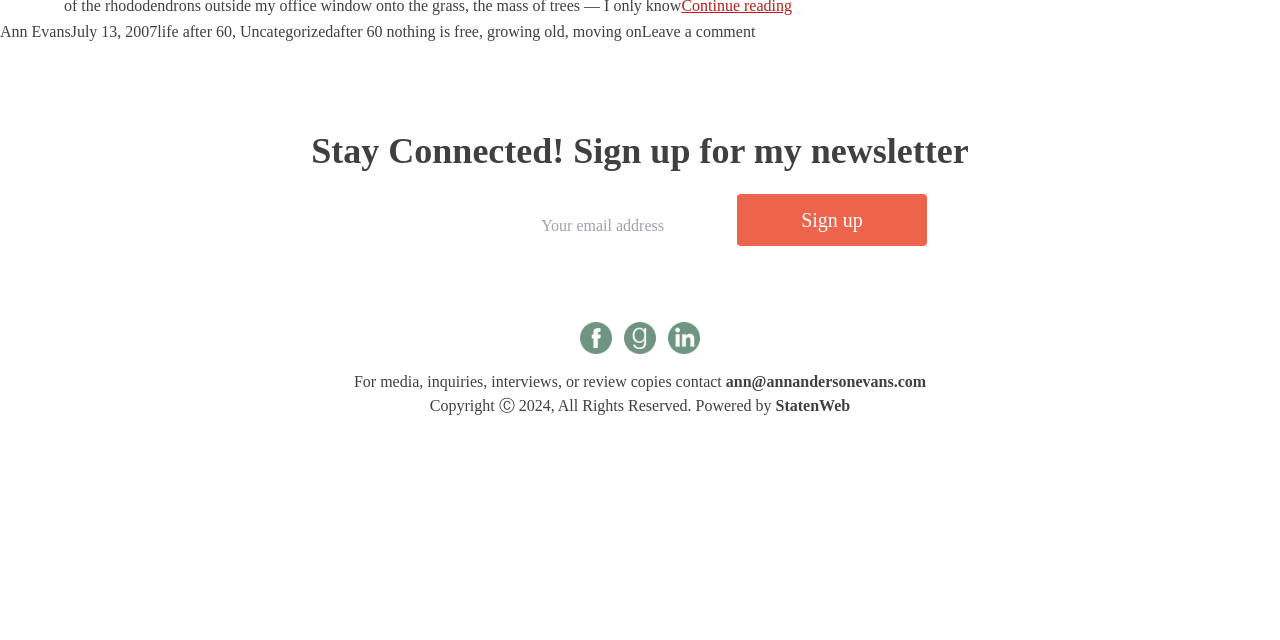From the element description: "Ann Evans", extract the bounding box coordinates of the UI element. The coordinates should be expressed as four float numbers between 0 and 1, in the order [left, top, right, bottom].

[0.0, 0.036, 0.055, 0.062]